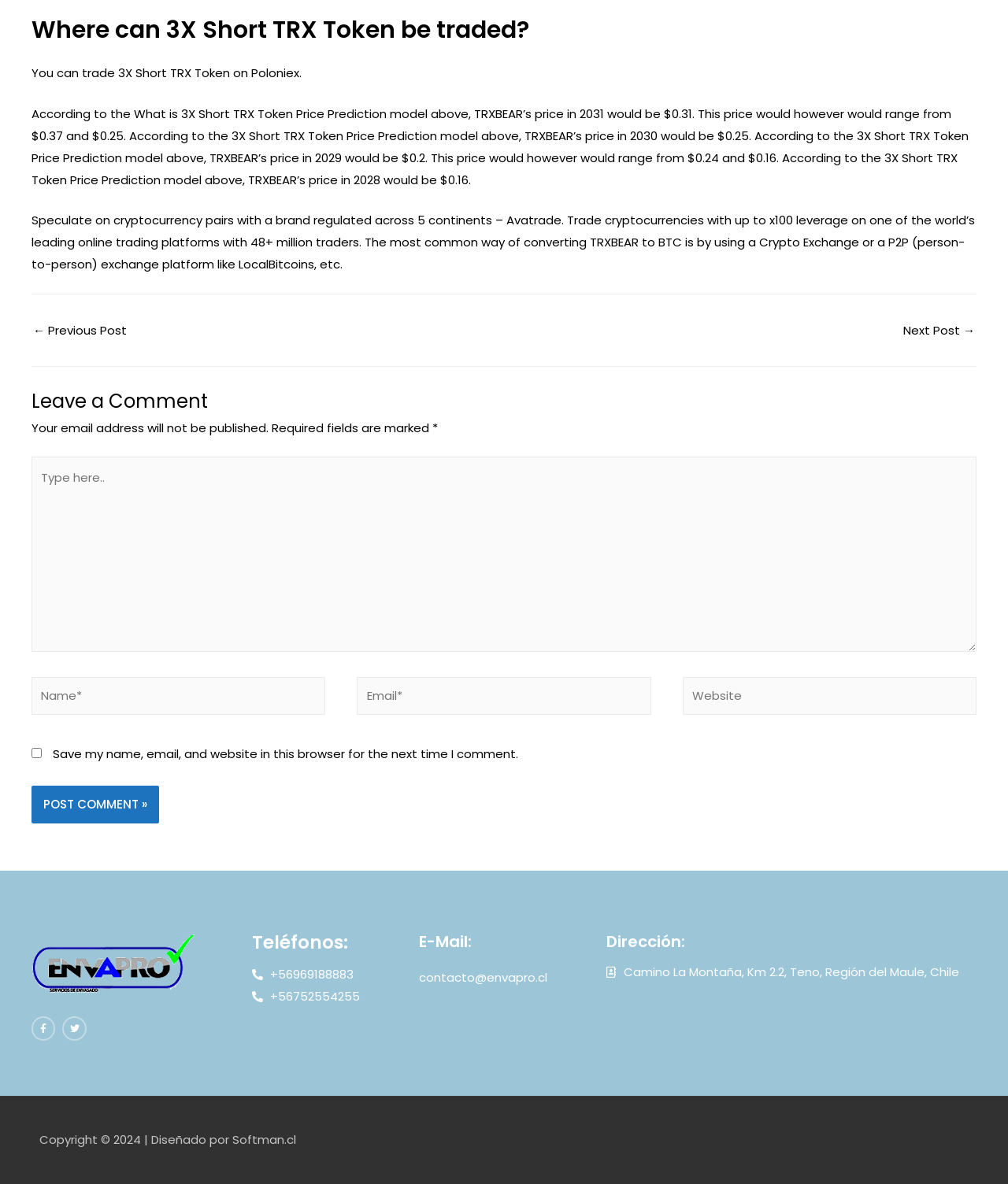Where can 3X Short TRX Token be traded?
Give a detailed response to the question by analyzing the screenshot.

The answer can be found in the static text element 'You can trade 3X Short TRX Token on Poloniex.' which is located below the heading 'Where can 3X Short TRX Token be traded?'.